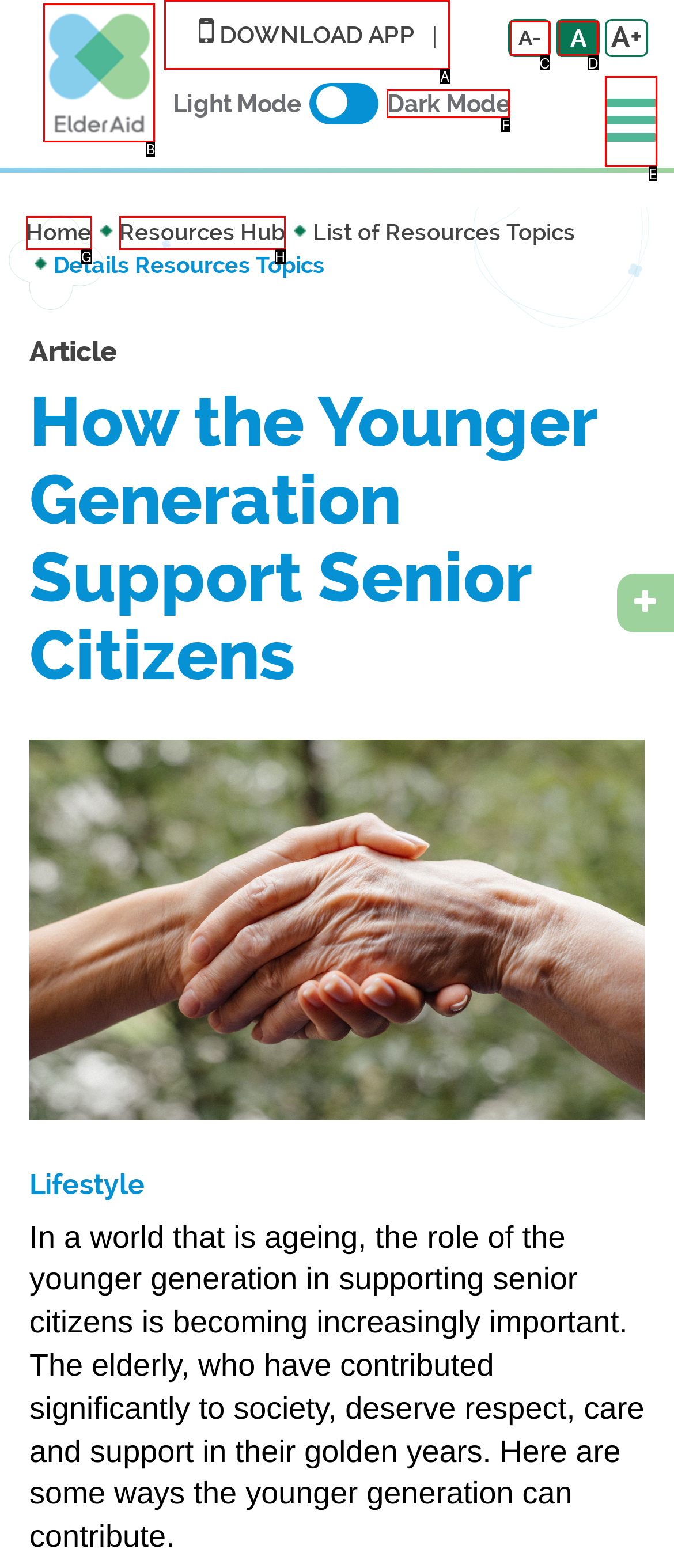Identify the correct UI element to click for the following task: Switch to dark mode Choose the option's letter based on the given choices.

F